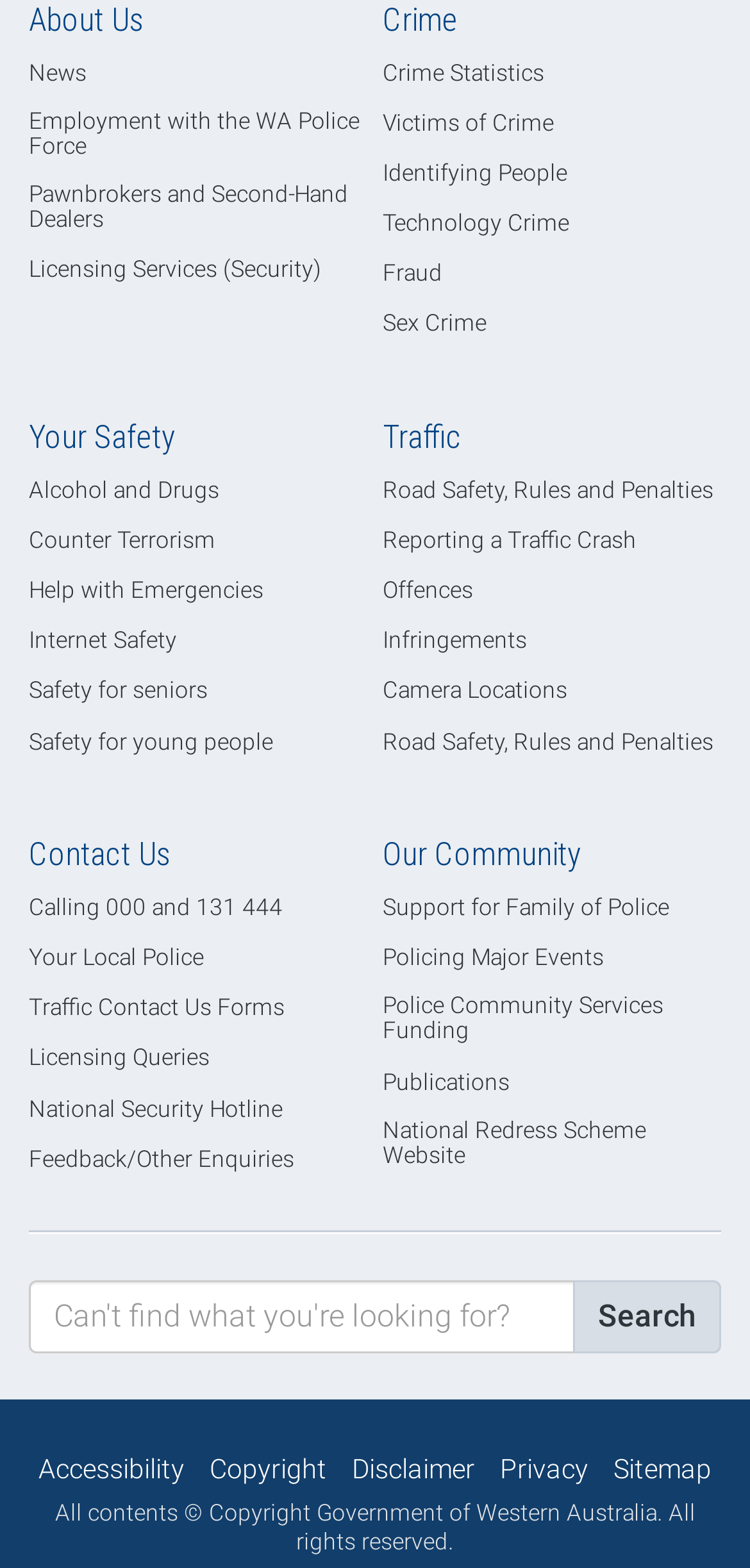Locate the bounding box coordinates for the element described below: "Road Safety, Rules and Penalties". The coordinates must be four float values between 0 and 1, formatted as [left, top, right, bottom].

[0.51, 0.297, 0.951, 0.328]